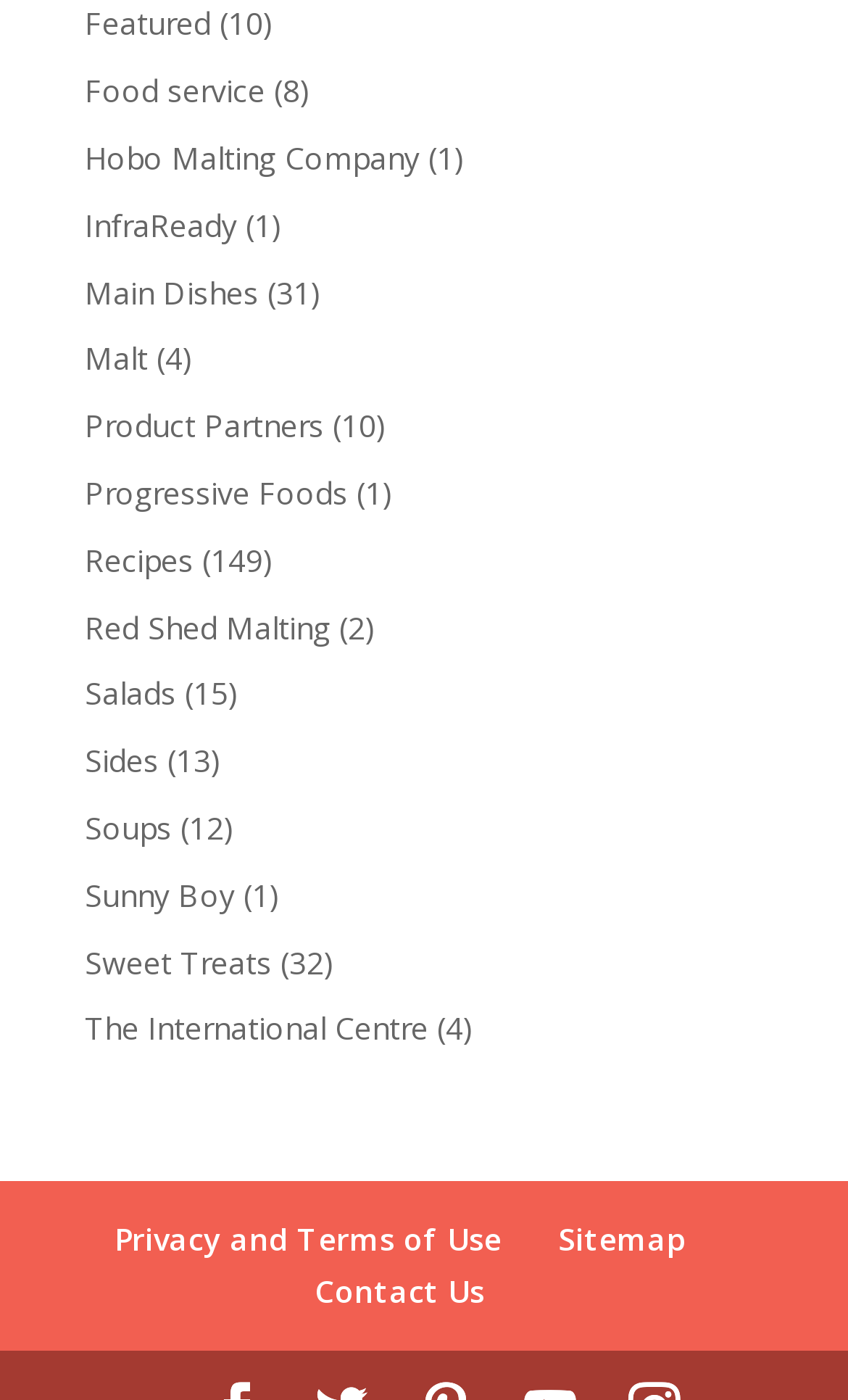Using the provided description: "Sweet Treats", find the bounding box coordinates of the corresponding UI element. The output should be four float numbers between 0 and 1, in the format [left, top, right, bottom].

[0.1, 0.672, 0.321, 0.702]